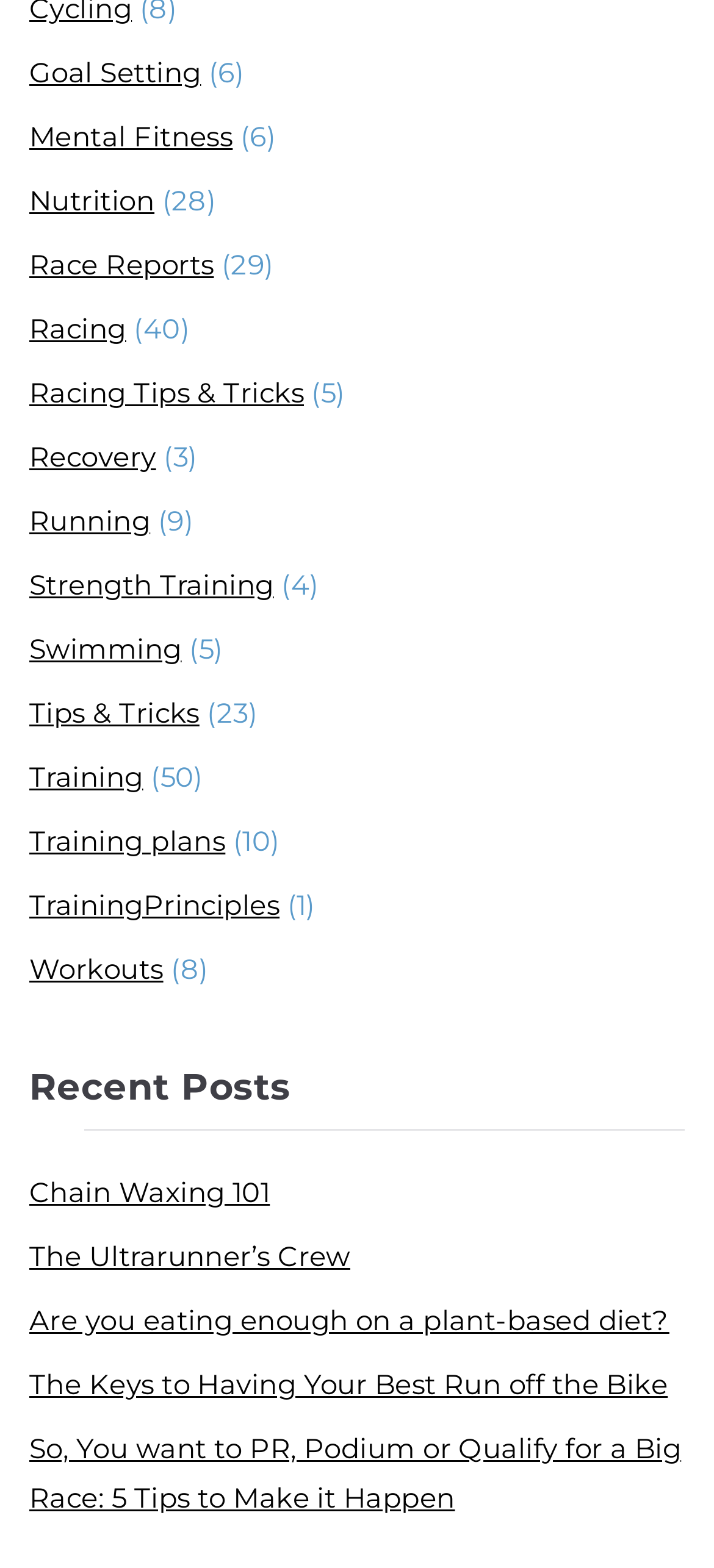Please provide a brief answer to the question using only one word or phrase: 
What is the last link on the webpage?

Workouts